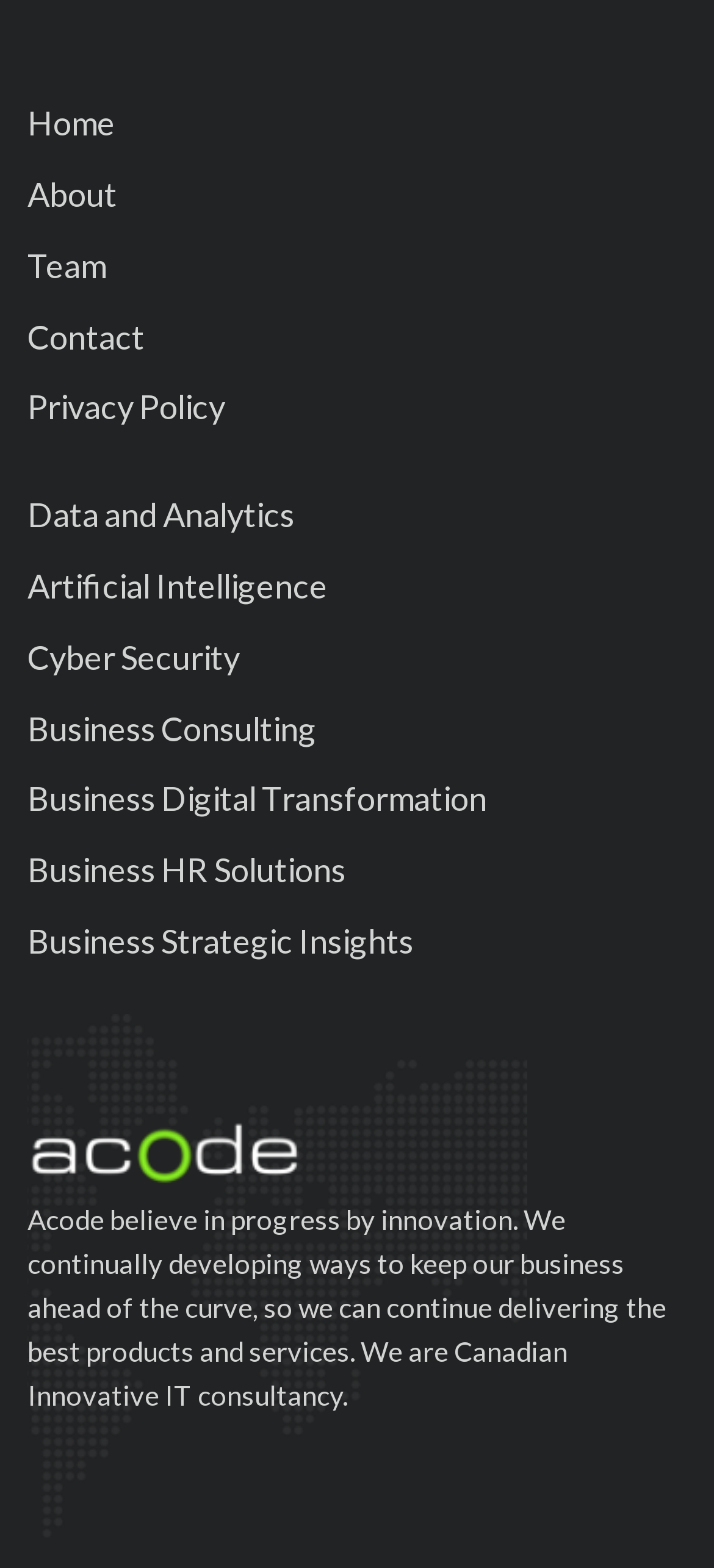Could you indicate the bounding box coordinates of the region to click in order to complete this instruction: "learn about the company".

[0.038, 0.111, 0.164, 0.137]